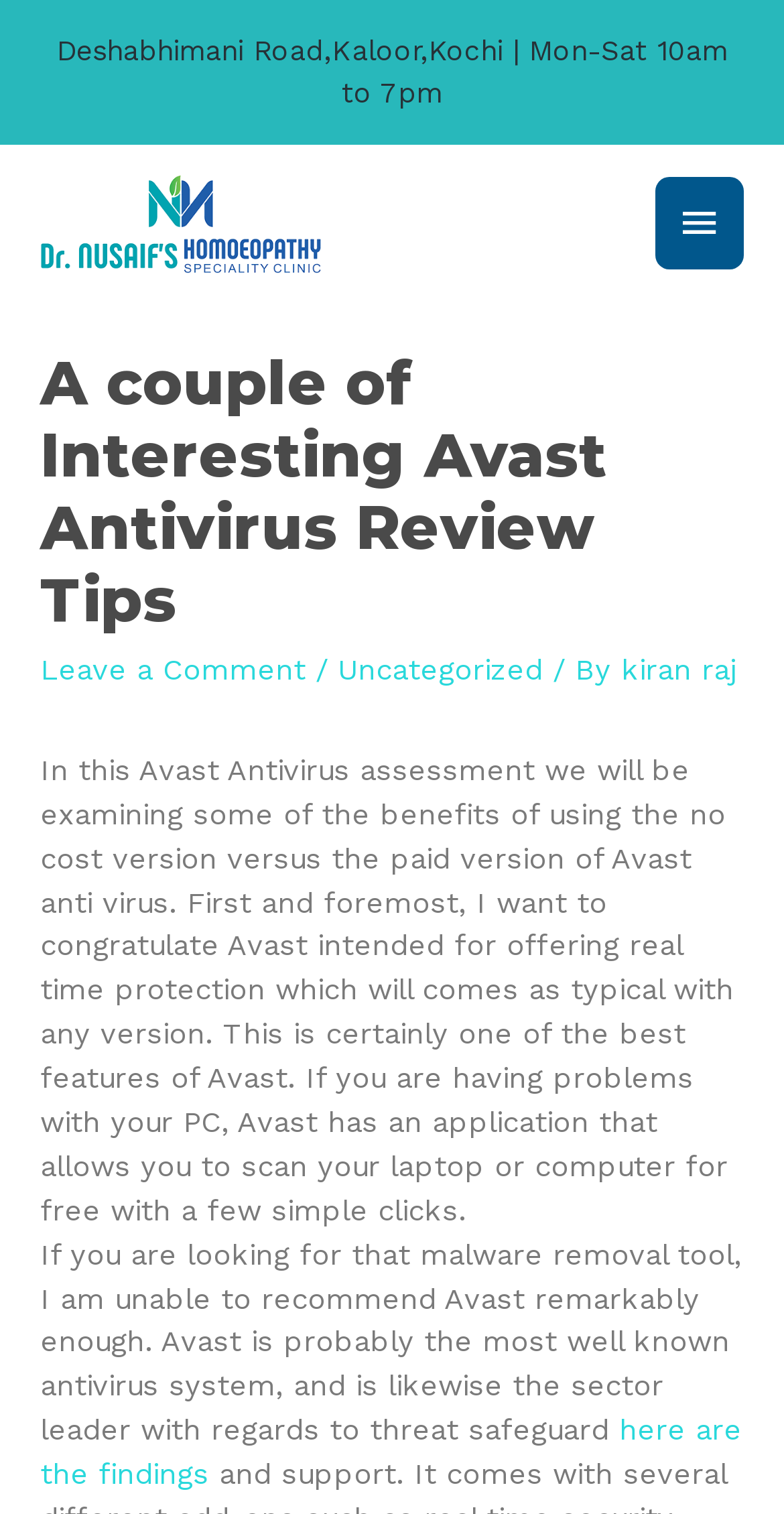What is the address mentioned on the webpage?
Using the information from the image, answer the question thoroughly.

I found the address at the top of the webpage, which says 'Deshabhimani Road, Kaloor, Kochi | Mon-Sat 10am to 7pm'.